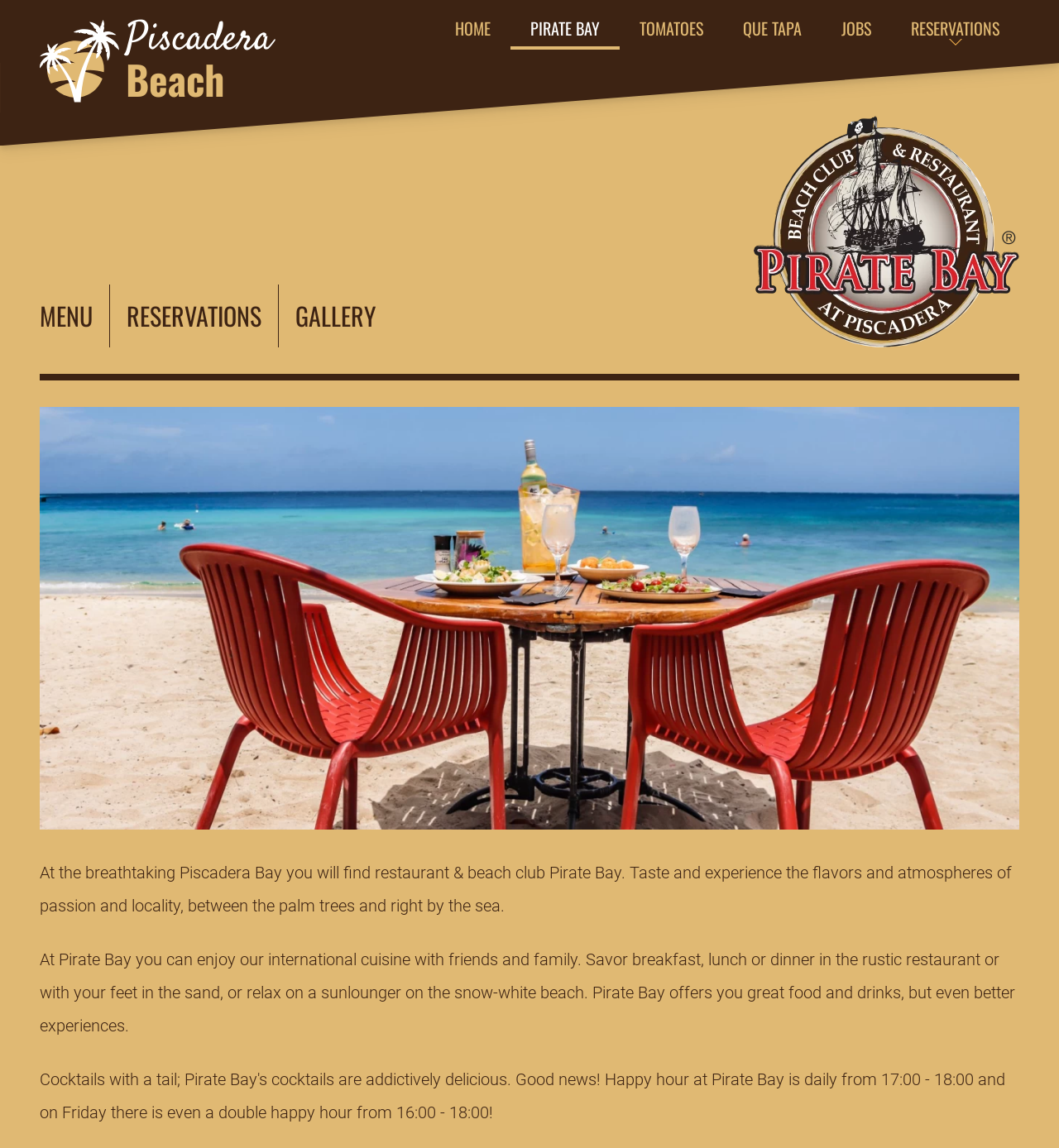Please find the bounding box coordinates of the element that must be clicked to perform the given instruction: "Go to the McMaster Library homepage". The coordinates should be four float numbers from 0 to 1, i.e., [left, top, right, bottom].

None